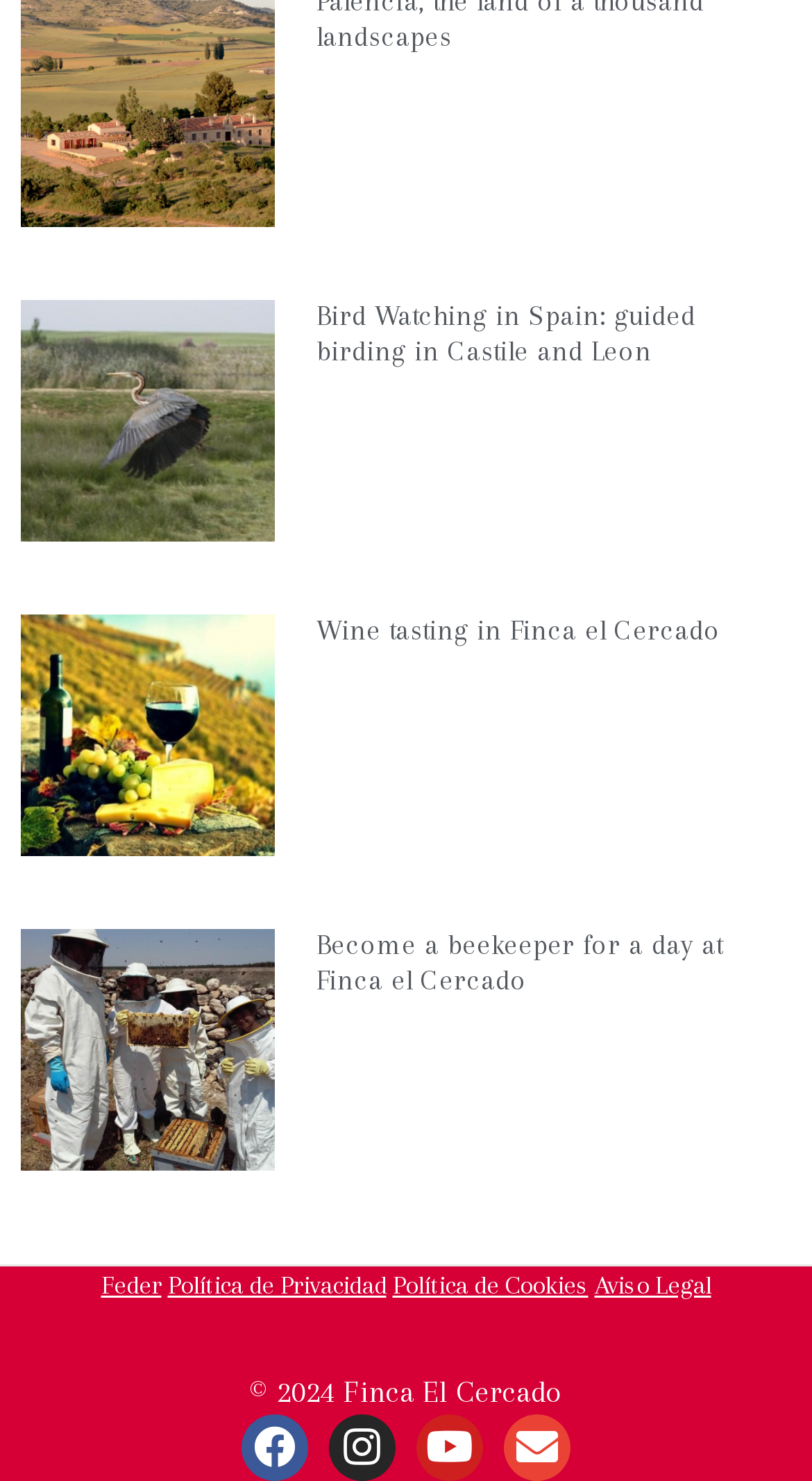Please give the bounding box coordinates of the area that should be clicked to fulfill the following instruction: "View the privacy policy". The coordinates should be in the format of four float numbers from 0 to 1, i.e., [left, top, right, bottom].

[0.206, 0.858, 0.476, 0.877]